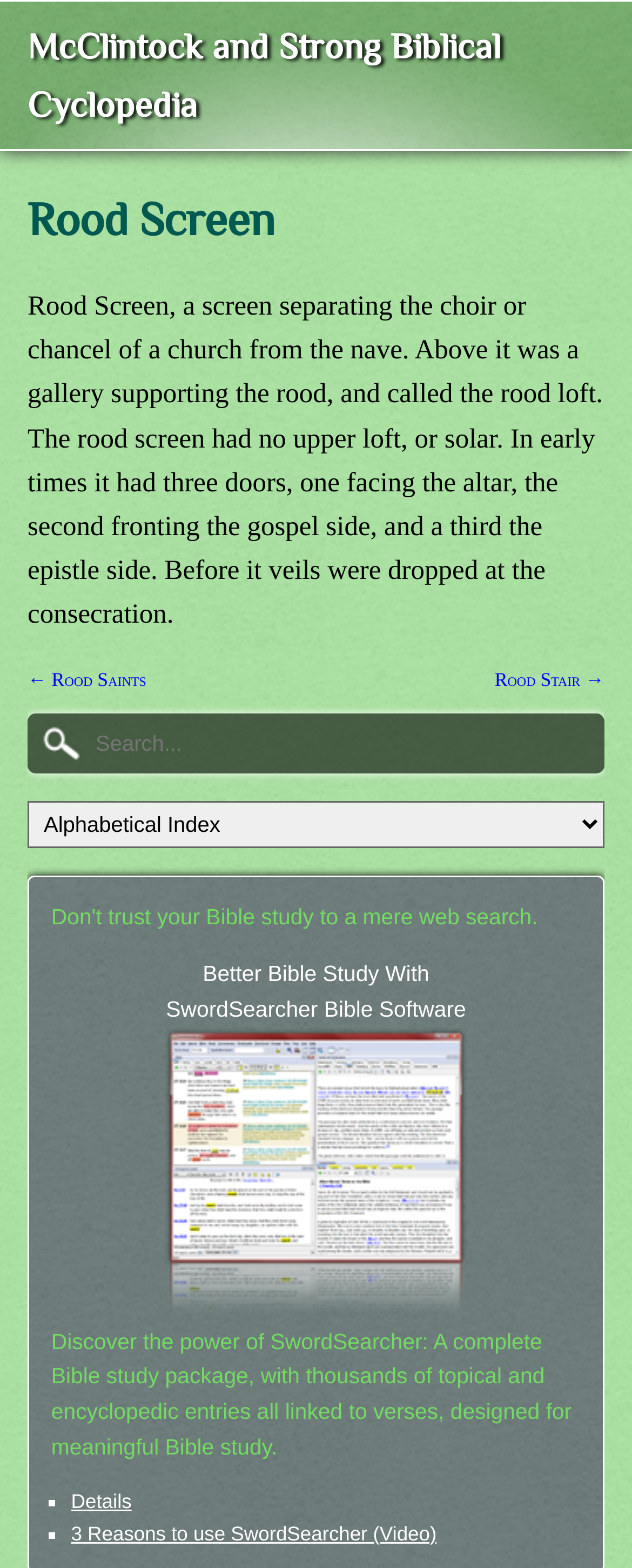What is the name of the Bible software advertised on the webpage?
Make sure to answer the question with a detailed and comprehensive explanation.

The webpage has an advertisement for a Bible software called SwordSearcher, which is described as a complete Bible study package with thousands of topical and encyclopedic entries all linked to verses.